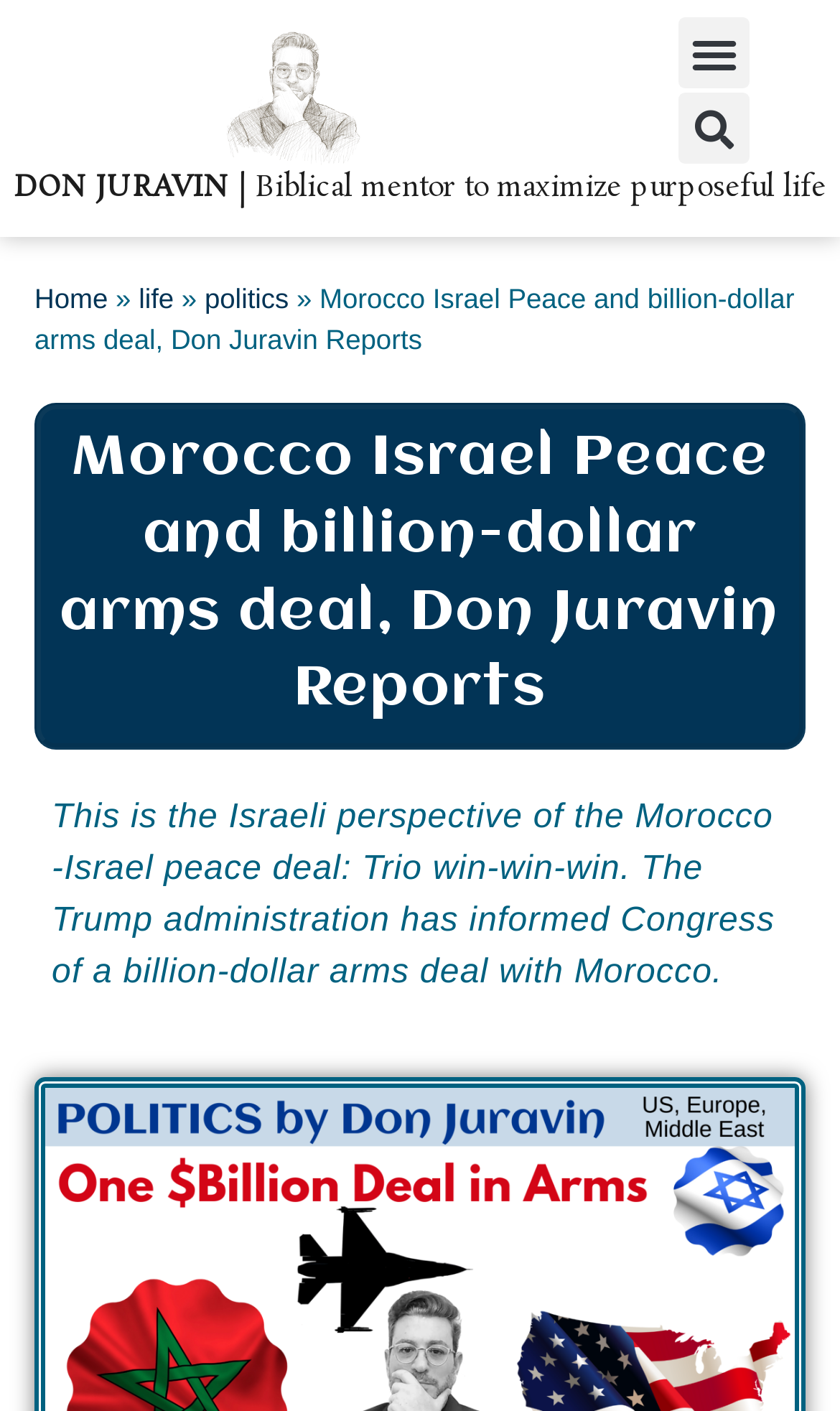What is the value of the arms deal mentioned?
Refer to the image and give a detailed answer to the query.

The value of the arms deal mentioned in the report is a billion dollars, as stated in the static text 'This is the Israeli perspective of the Morocco -Israel peace deal: Trio win-win-win. The Trump administration has informed Congress of a billion-dollar arms deal with Morocco.'